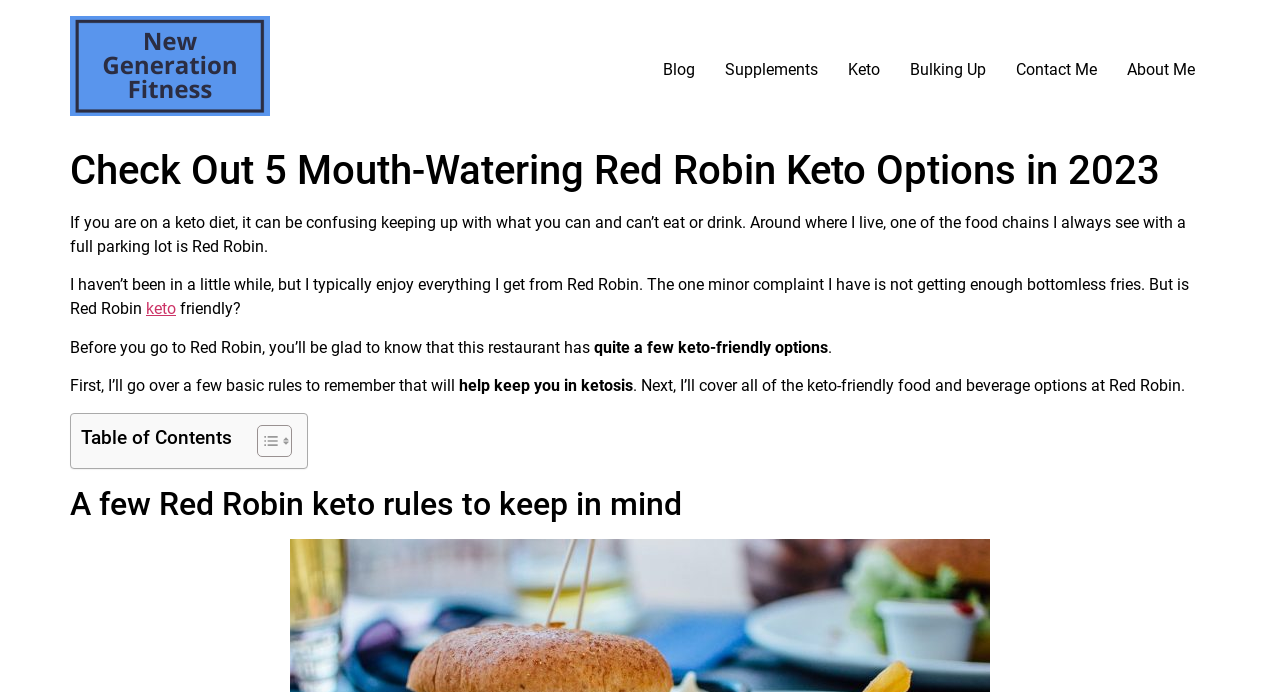Please provide a detailed answer to the question below by examining the image:
What is the purpose of the article?

The article aims to help keto dieters by providing a list of keto-friendly food and beverages at Red Robin, making it easier for them to order while staying in ketosis.